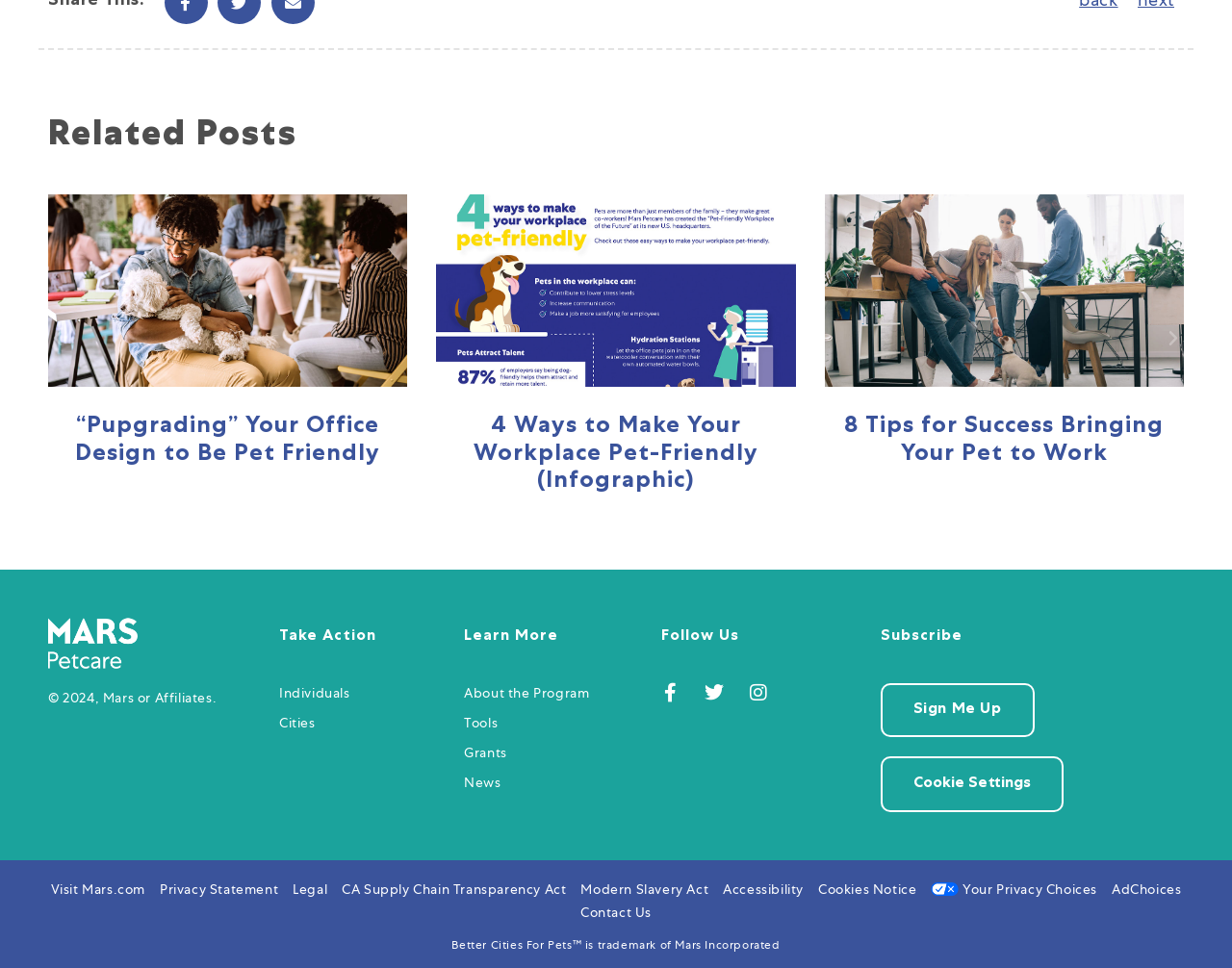Identify the bounding box of the HTML element described here: "Visit Mars.com". Provide the coordinates as four float numbers between 0 and 1: [left, top, right, bottom].

[0.041, 0.908, 0.118, 0.932]